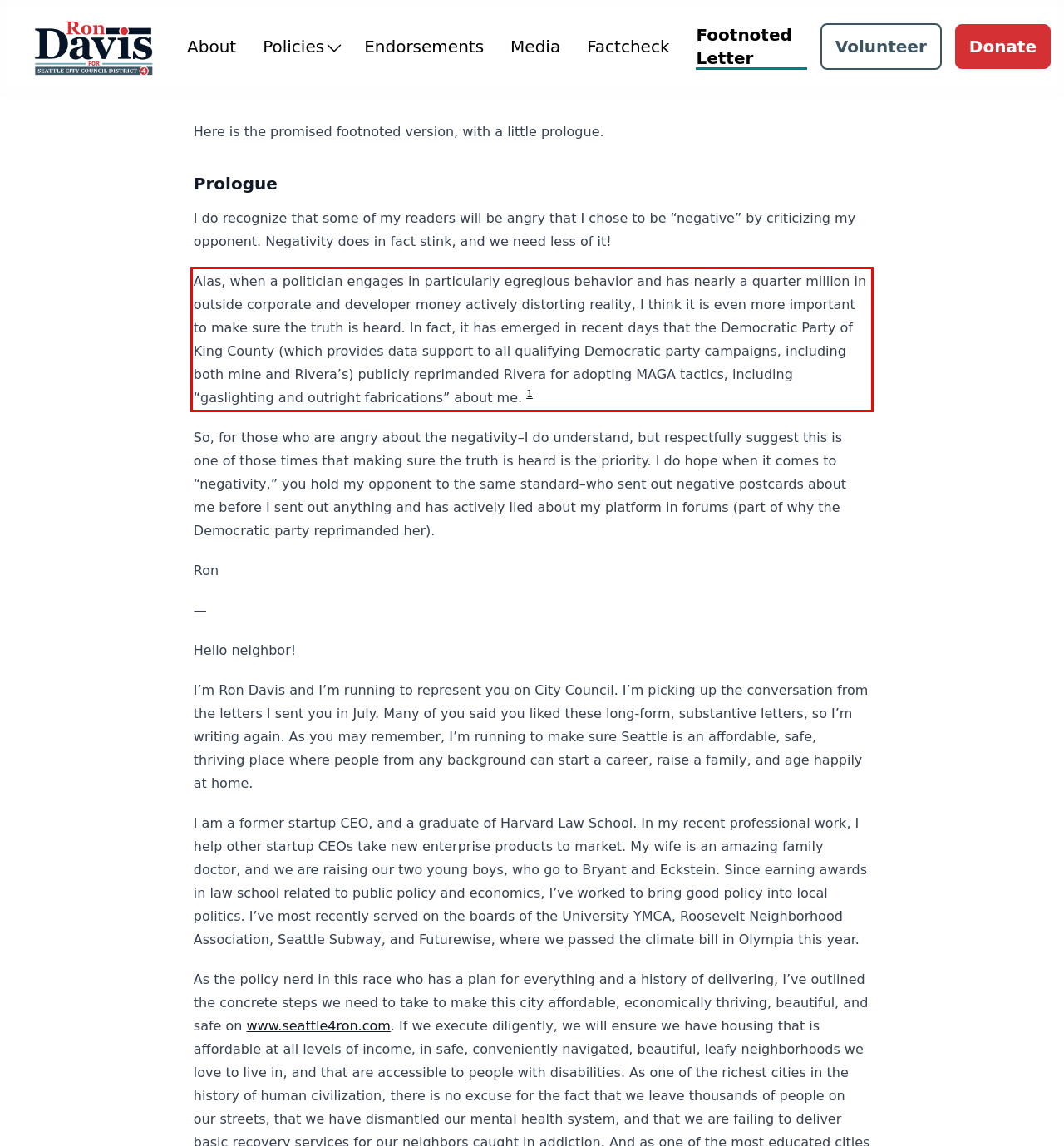Review the webpage screenshot provided, and perform OCR to extract the text from the red bounding box.

Alas, when a politician engages in particularly egregious behavior and has nearly a quarter million in outside corporate and developer money actively distorting reality, I think it is even more important to make sure the truth is heard. In fact, it has emerged in recent days that the Democratic Party of King County (which provides data support to all qualifying Democratic party campaigns, including both mine and Rivera’s) publicly reprimanded Rivera for adopting MAGA tactics, including “gaslighting and outright fabrications” about me. 1